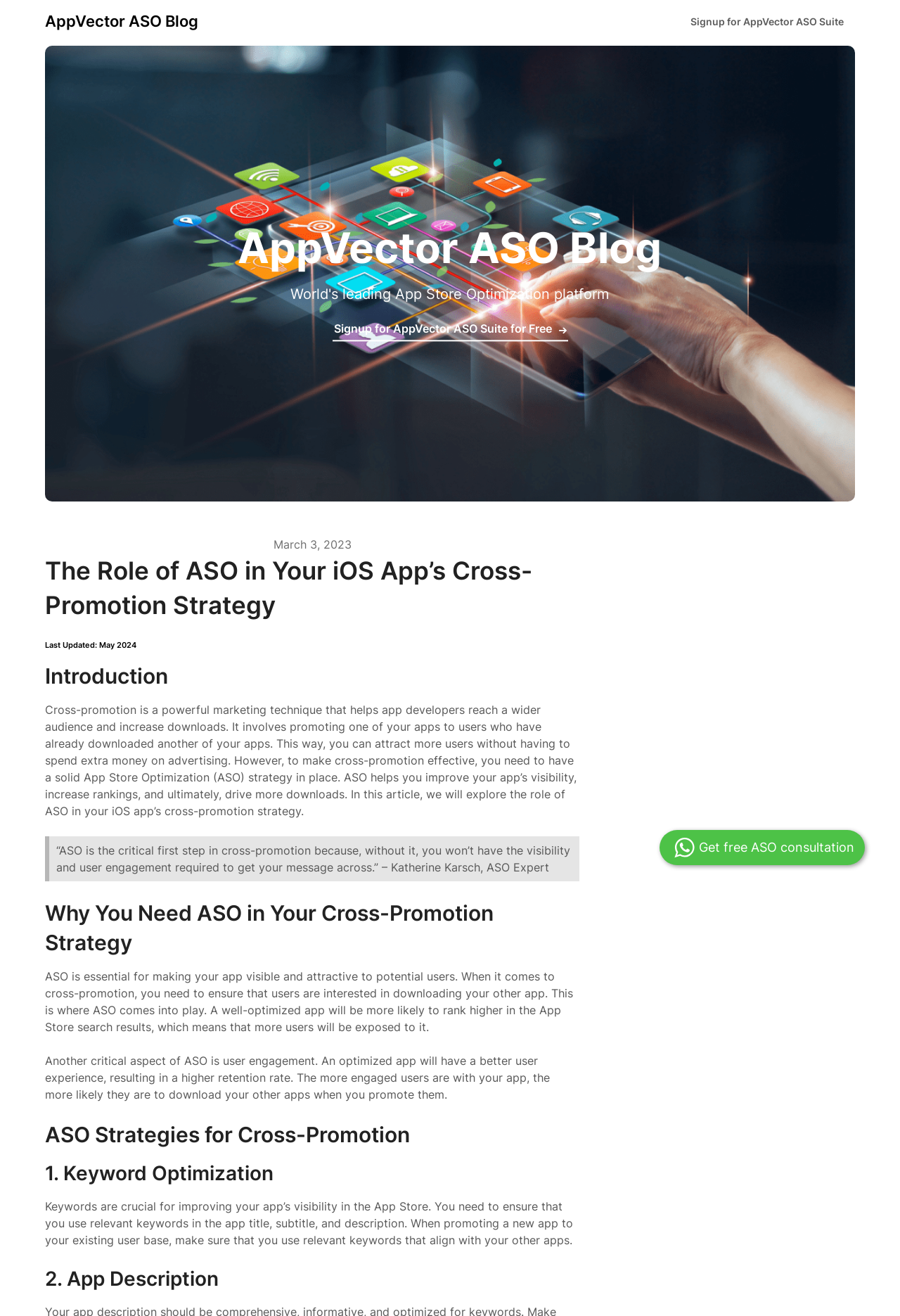What is the purpose of ASO?
Answer the question with a detailed and thorough explanation.

The purpose of ASO can be inferred from the text 'ASO helps you improve your app’s visibility, increase rankings, and ultimately, drive more downloads.' which is a sub-element of the root element. This text clearly states the purpose of ASO.